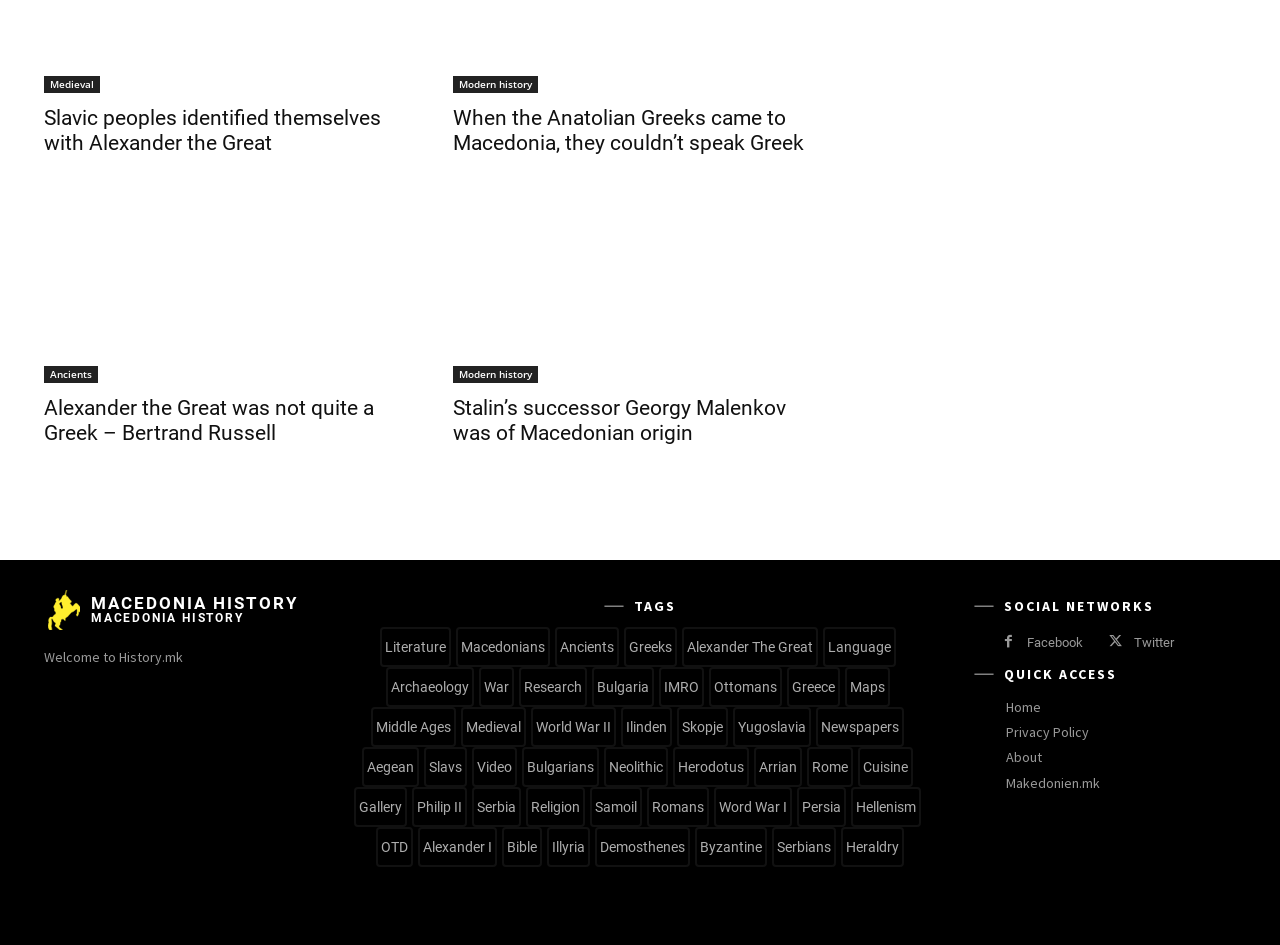Show the bounding box coordinates of the region that should be clicked to follow the instruction: "Click on the 'Medieval' link."

[0.034, 0.081, 0.078, 0.099]